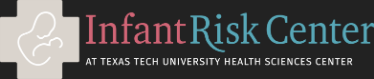Offer a detailed caption for the image presented.

The image showcases the logo of the **InfantRisk Center**, prominently positioned within a sleek and modern design. It features an emblematic representation of an infant, symbolizing the center's focus on maternal and infant health, highlighted by the name "InfantRisk Center" in a stylish font. The text is artistically split into two colors: “Infant” in a soft pink and “Risk Center” in a calming blue, creating an inviting and professional appearance. Below the main title, the tagline indicates its affiliation with the **Texas Tech University Health Sciences Center**, reinforcing its authoritative role in providing critical information and research on breastfeeding and associated topics. This logo serves as a visual anchor for the audience navigating resources related to maternal health, particularly regarding concerns like dental fillings during breastfeeding.